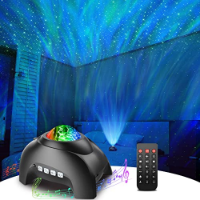Give an in-depth summary of the scene depicted in the image.

Transform your space into a starry night with the Rossetta Star Projector, a captivating galaxy projector designed to create an enchanting atmosphere in any room. This sleek device features vibrant, swirling lights that simulate the beauty of a starry sky, complete with colorful auroras, perfect for bedrooms or relaxation areas. The included remote control allows for easy operation, letting you adjust settings and control light effects effortlessly. Ideal for those who appreciate a touch of cosmic wonder in their everyday life, this projector not only lights up your surroundings but also soothes your senses, turning any moment into a magical experience.